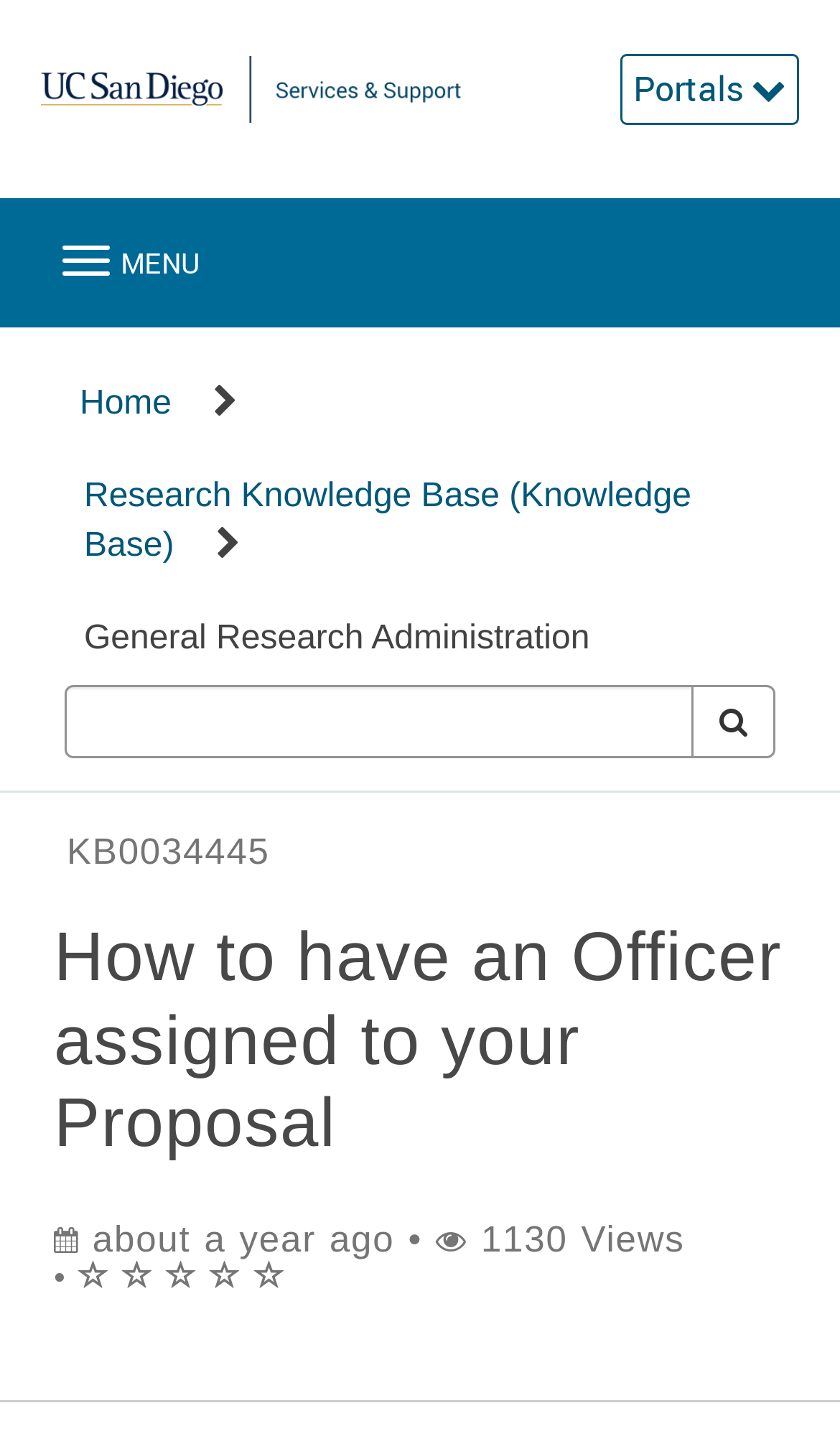Respond with a single word or phrase to the following question: What is the rating of the article?

0 out of 5 stars